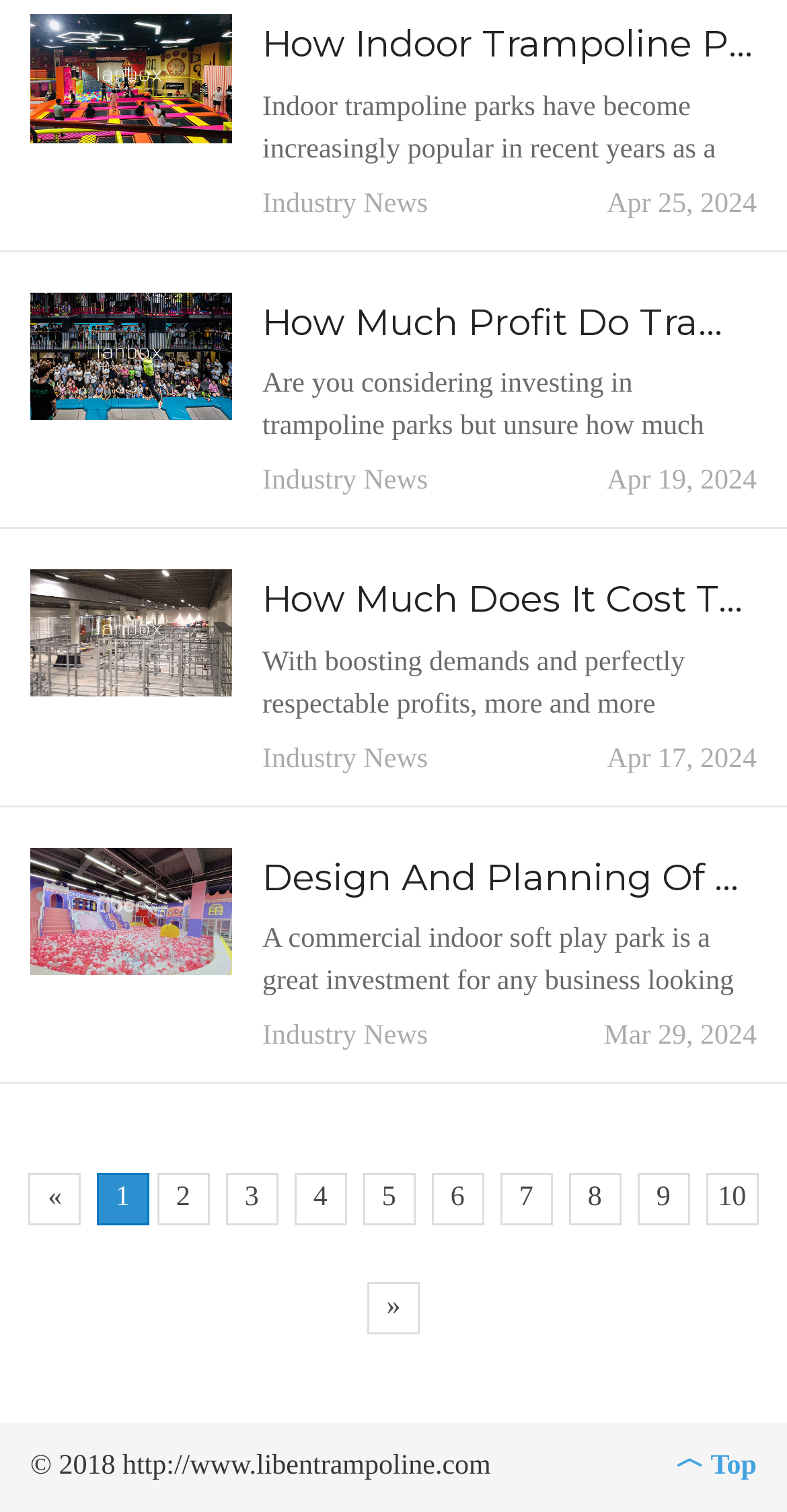Determine the bounding box coordinates for the area that needs to be clicked to fulfill this task: "Go to page 2". The coordinates must be given as four float numbers between 0 and 1, i.e., [left, top, right, bottom].

[0.199, 0.776, 0.266, 0.81]